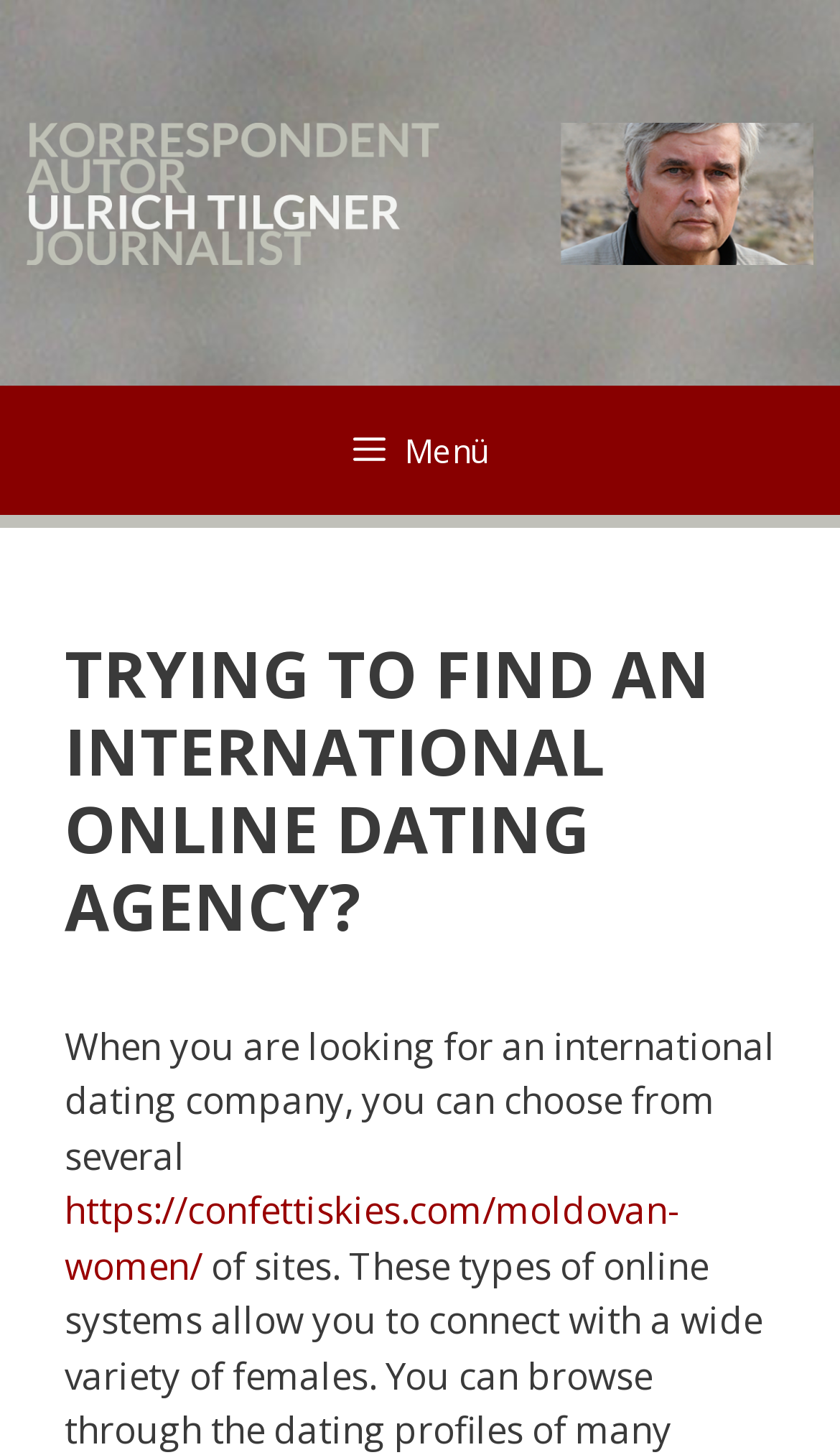What is the principal heading displayed on the webpage?

TRYING TO FIND AN INTERNATIONAL ONLINE DATING AGENCY?